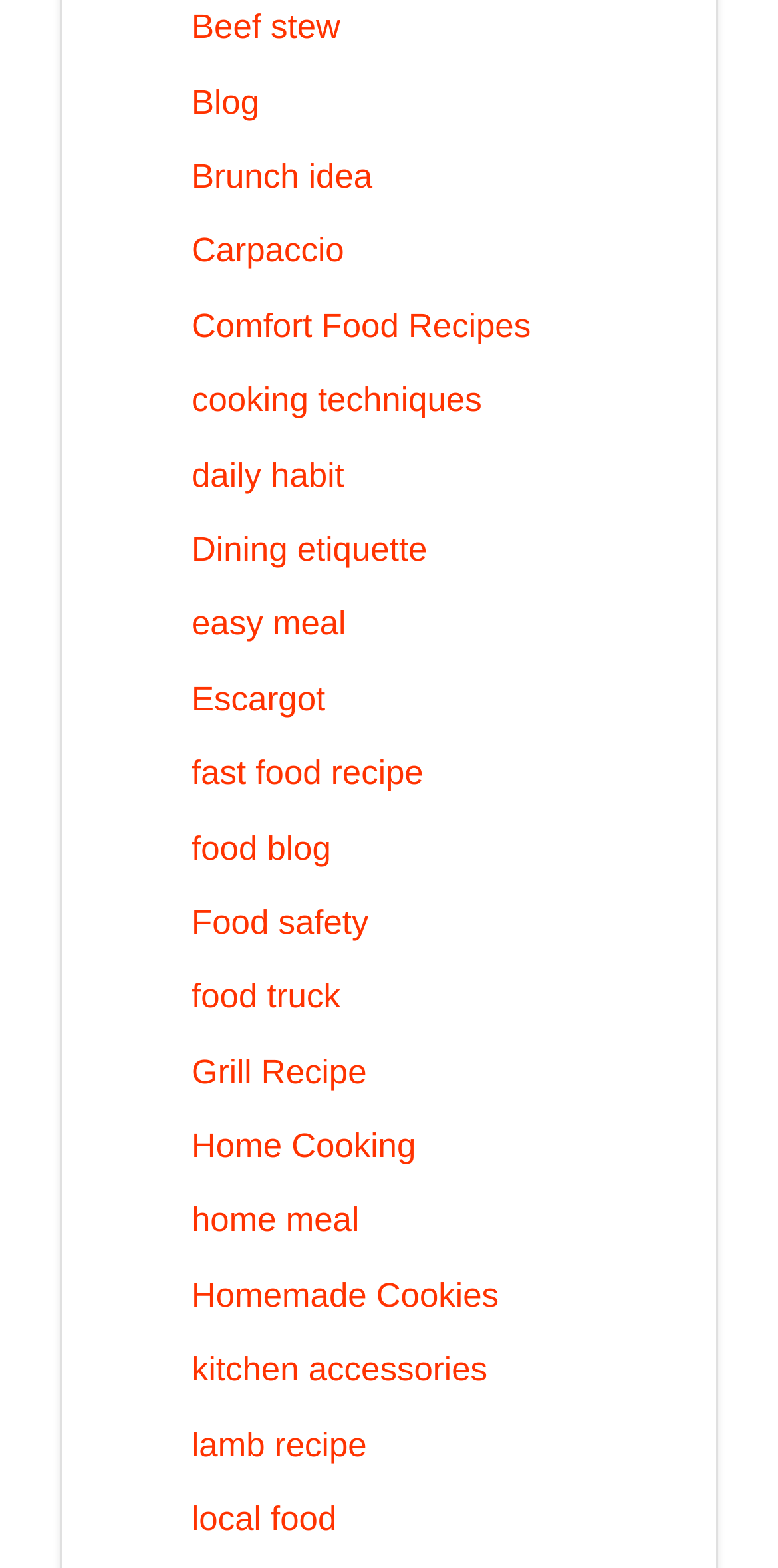Can you pinpoint the bounding box coordinates for the clickable element required for this instruction: "Learn about Comfort Food Recipes"? The coordinates should be four float numbers between 0 and 1, i.e., [left, top, right, bottom].

[0.246, 0.196, 0.682, 0.22]